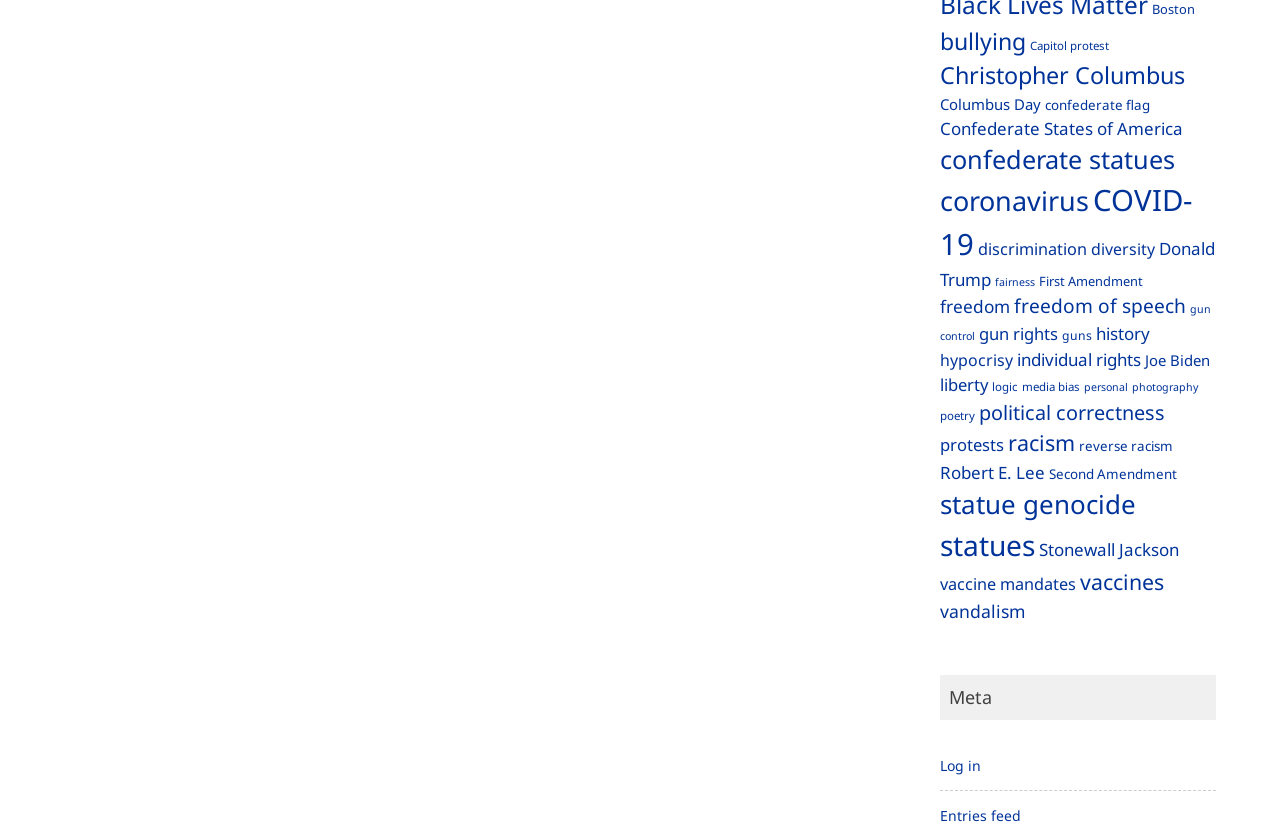Could you specify the bounding box coordinates for the clickable section to complete the following instruction: "Check terms and conditions"?

None